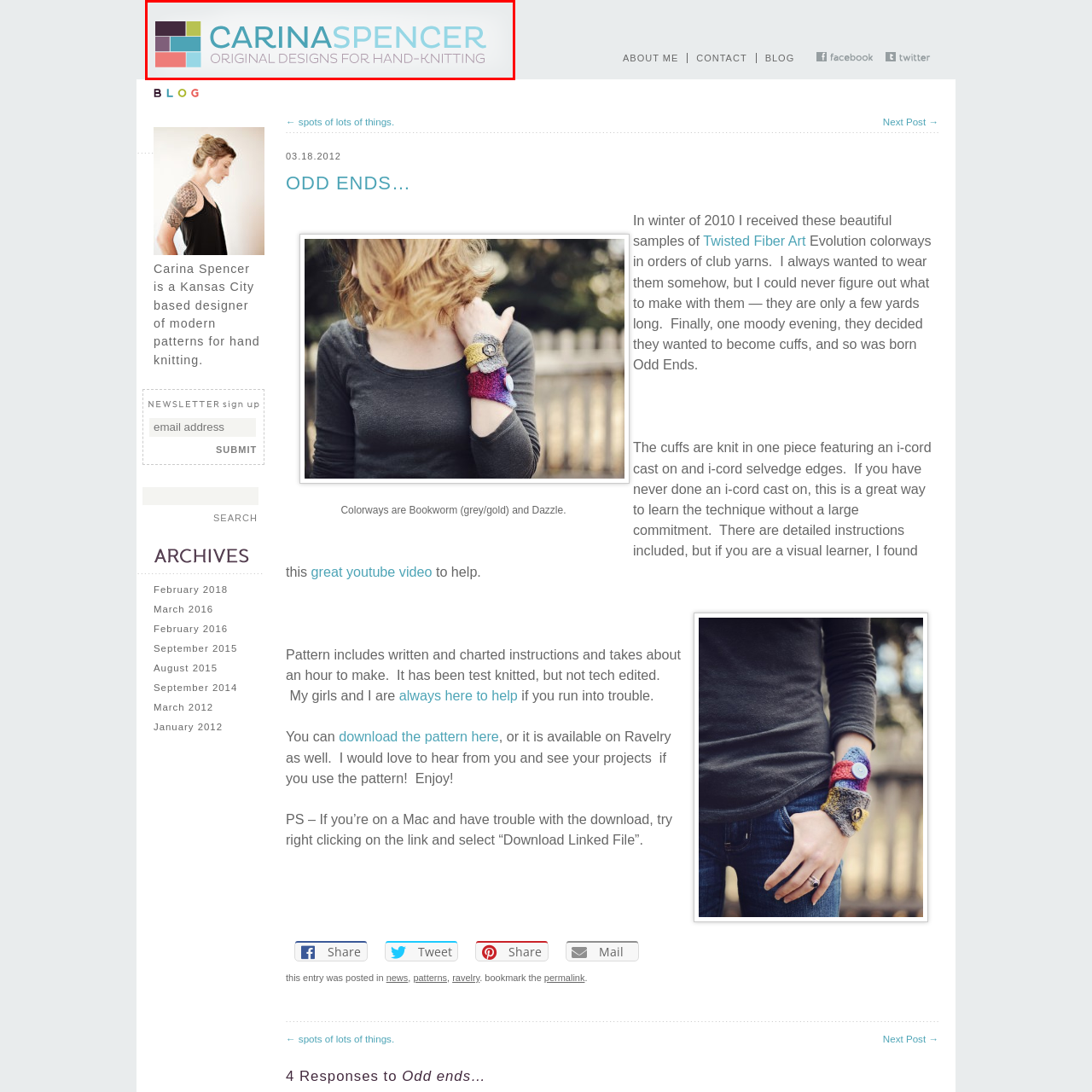What does the logo convey?
Inspect the image enclosed by the red bounding box and provide a detailed and comprehensive answer to the question.

The overall design of the logo conveys a sense of artistry and professionalism, appealing to knitting enthusiasts looking for fresh inspiration in their crafting pursuits, which suggests that the logo is designed to convey a sense of artistry and professionalism.